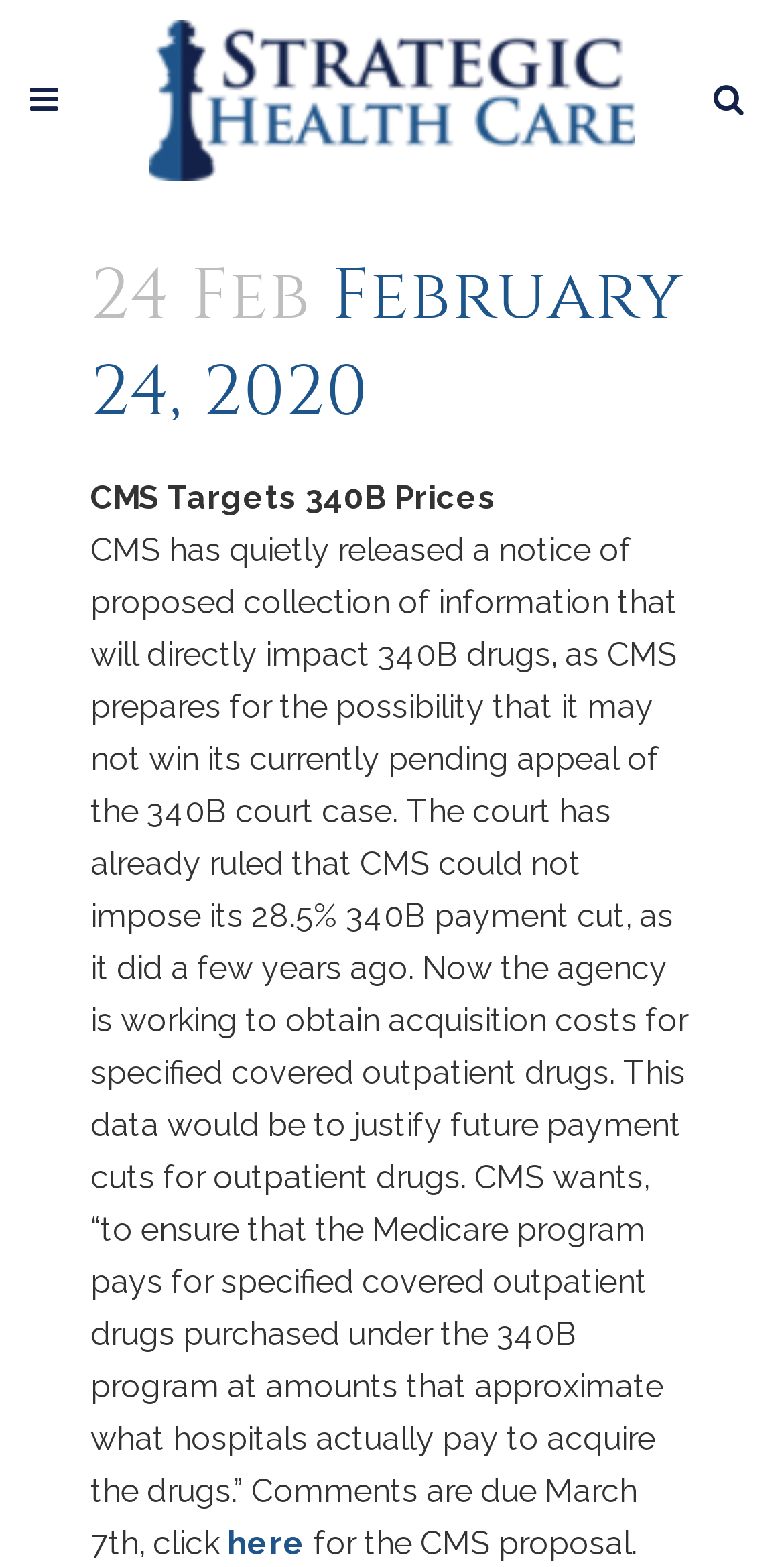Predict the bounding box for the UI component with the following description: "Menu".

None